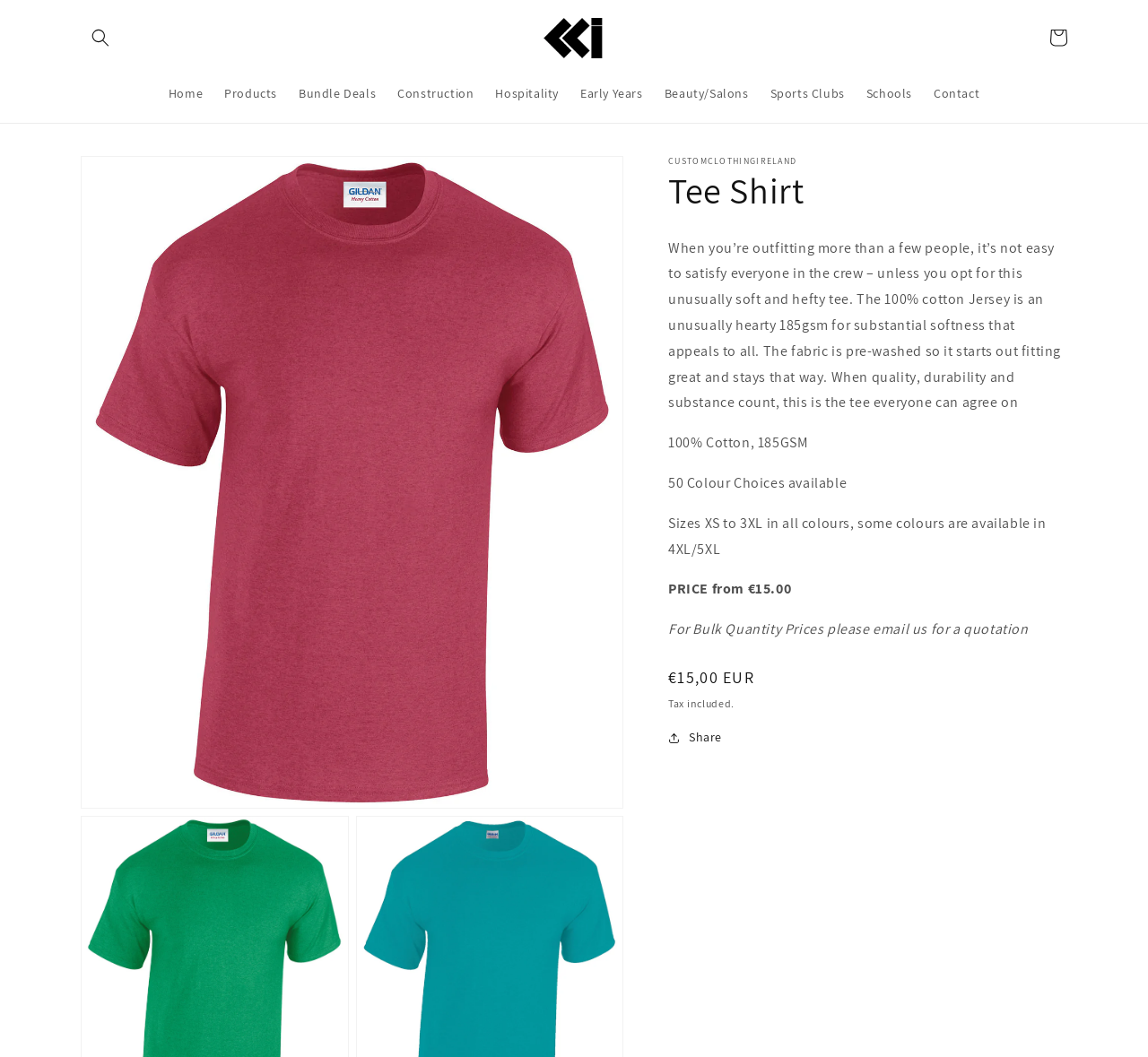Determine the coordinates of the bounding box for the clickable area needed to execute this instruction: "Go to Home page".

[0.137, 0.07, 0.186, 0.106]